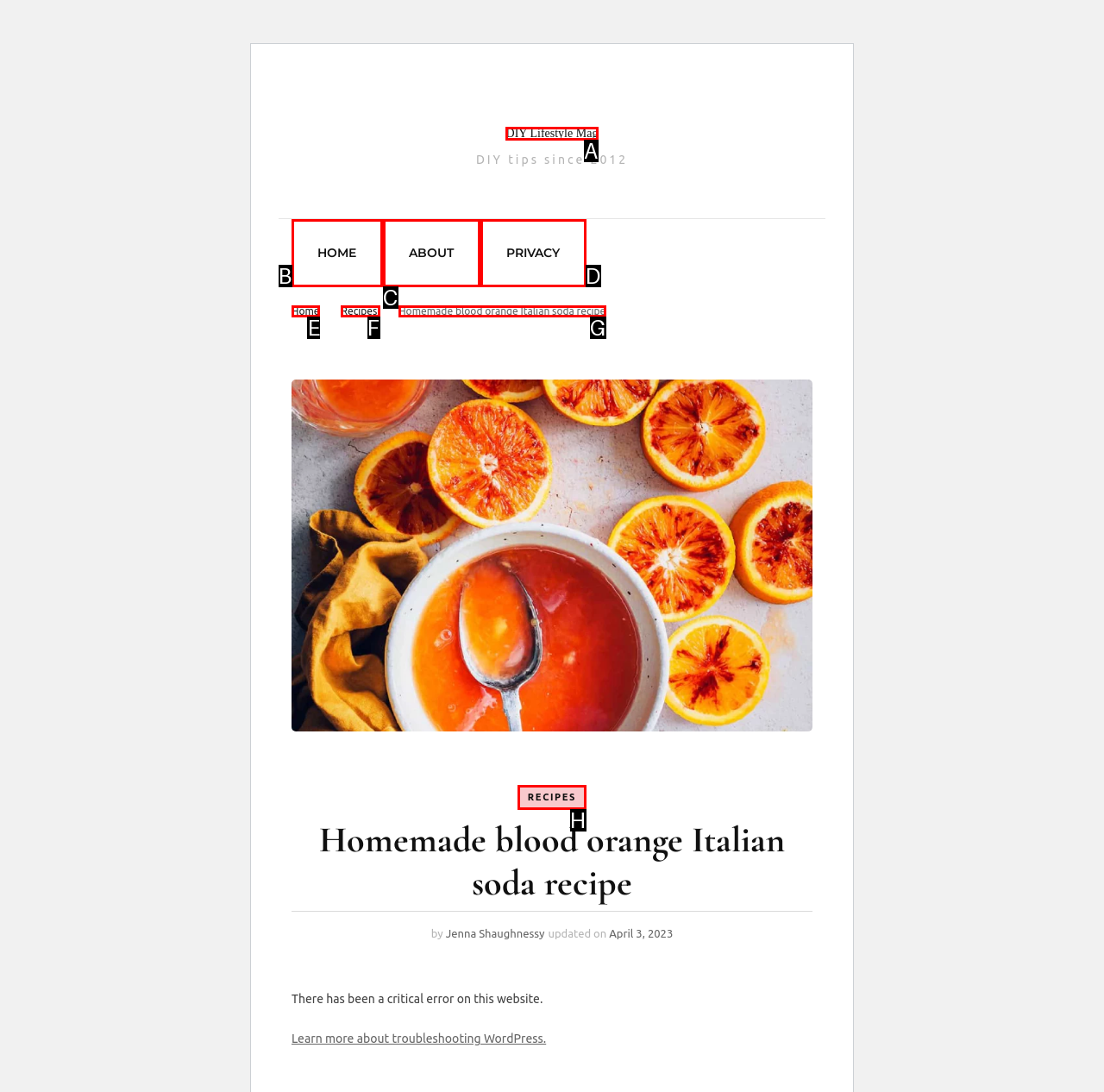Identify the HTML element that corresponds to the description: Privacy Provide the letter of the matching option directly from the choices.

D